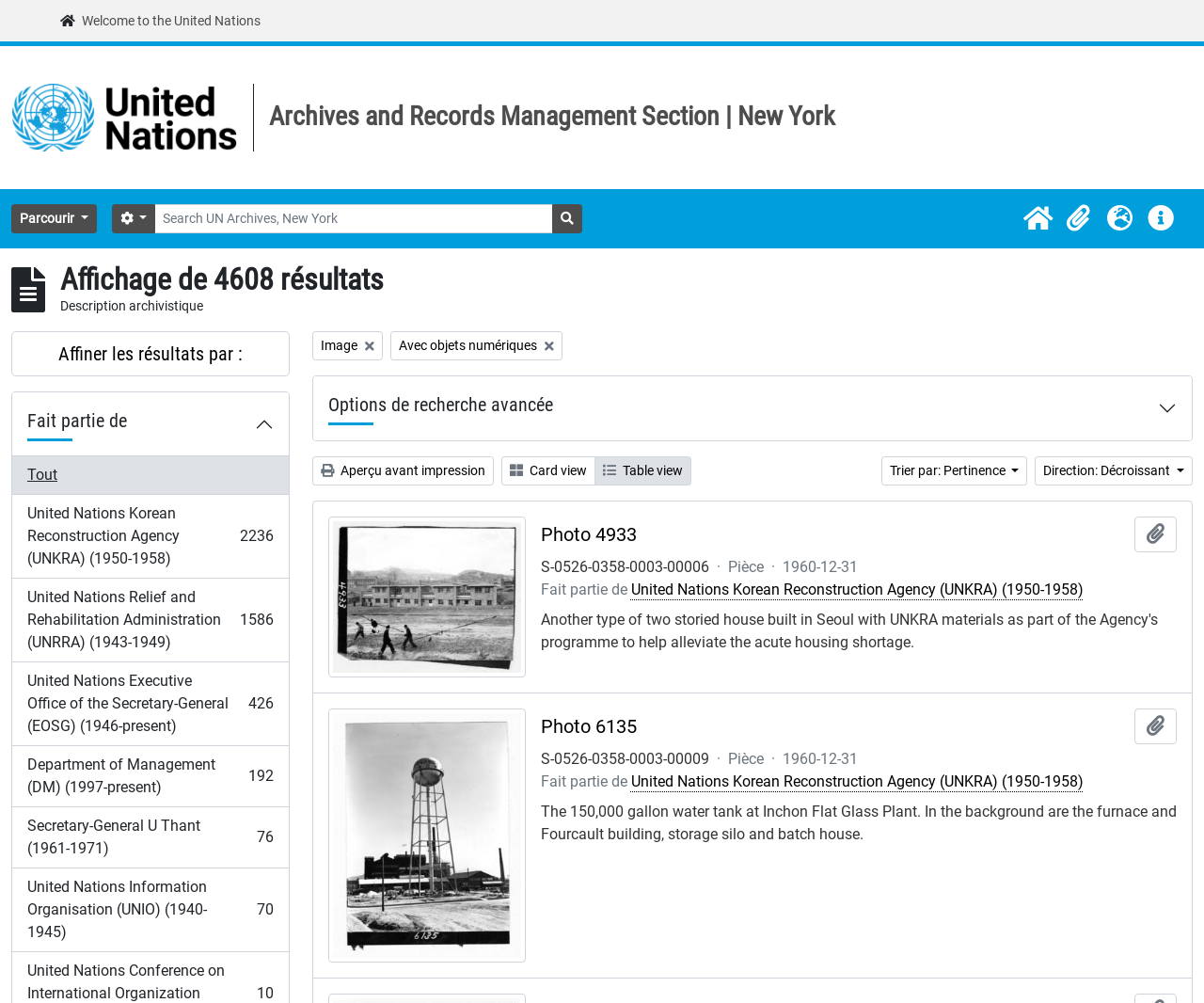Provide your answer in a single word or phrase: 
What is the name of the organization?

United Nations